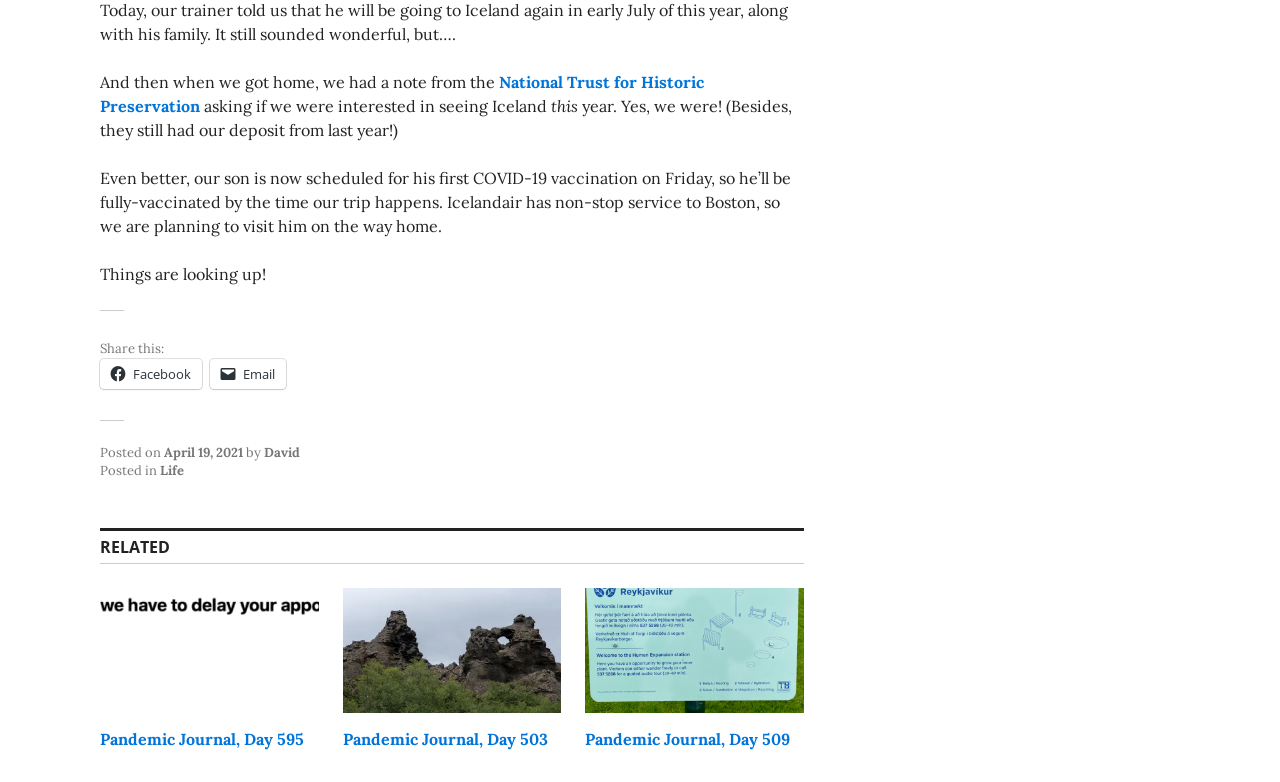Analyze the image and provide a detailed answer to the question: Who wrote this post?

The author of this post is David, as mentioned in the footer section, 'Posted by David'.